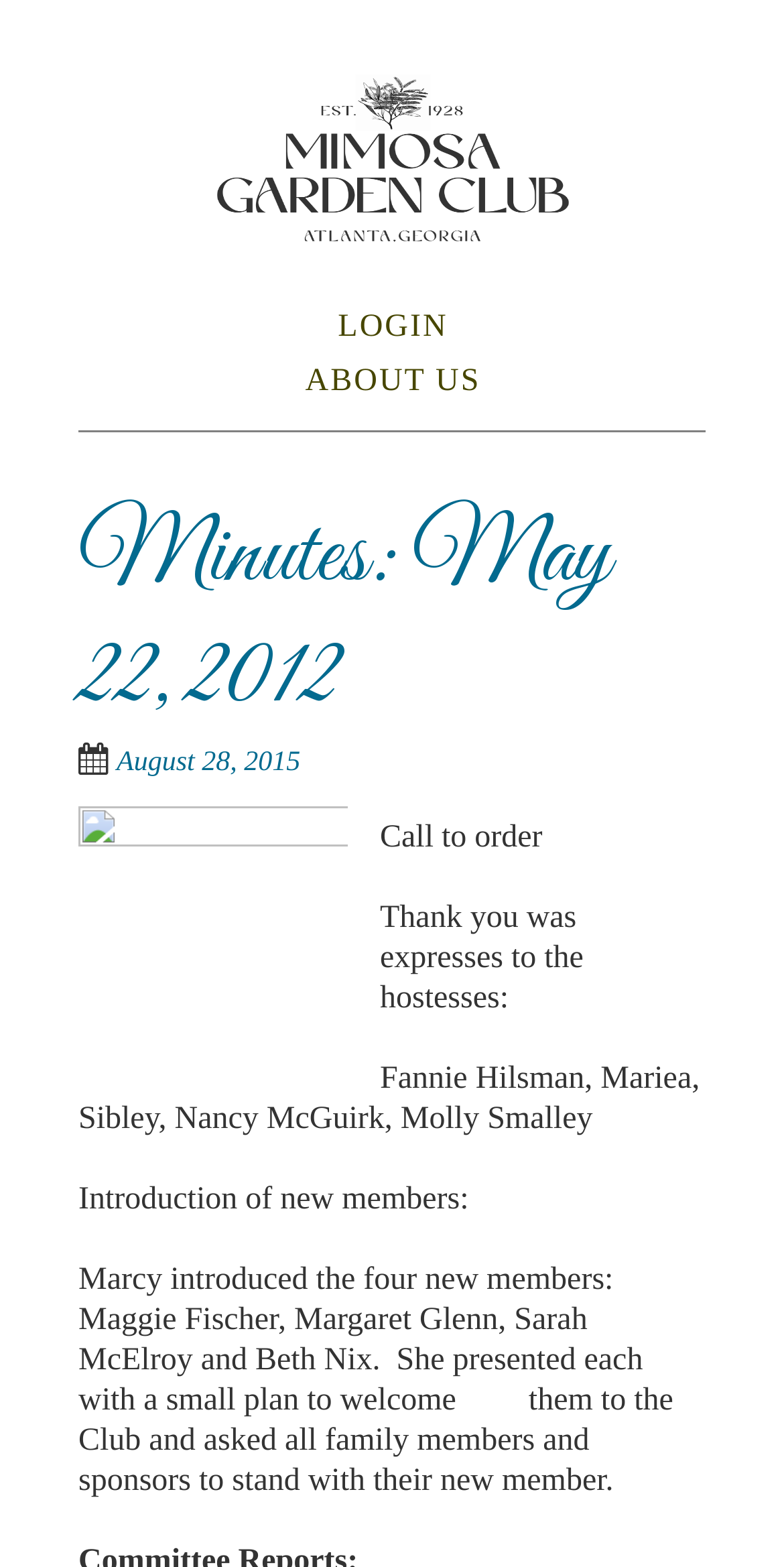Provide a thorough and detailed response to the question by examining the image: 
Who were the hostesses thanked?

The text mentions that thank you was expressed to the hostesses, who are listed as Fannie Hilsman, Mariea, Sibley, Nancy McGuirk, and Molly Smalley. This information is found in the static text element that describes the call to order.